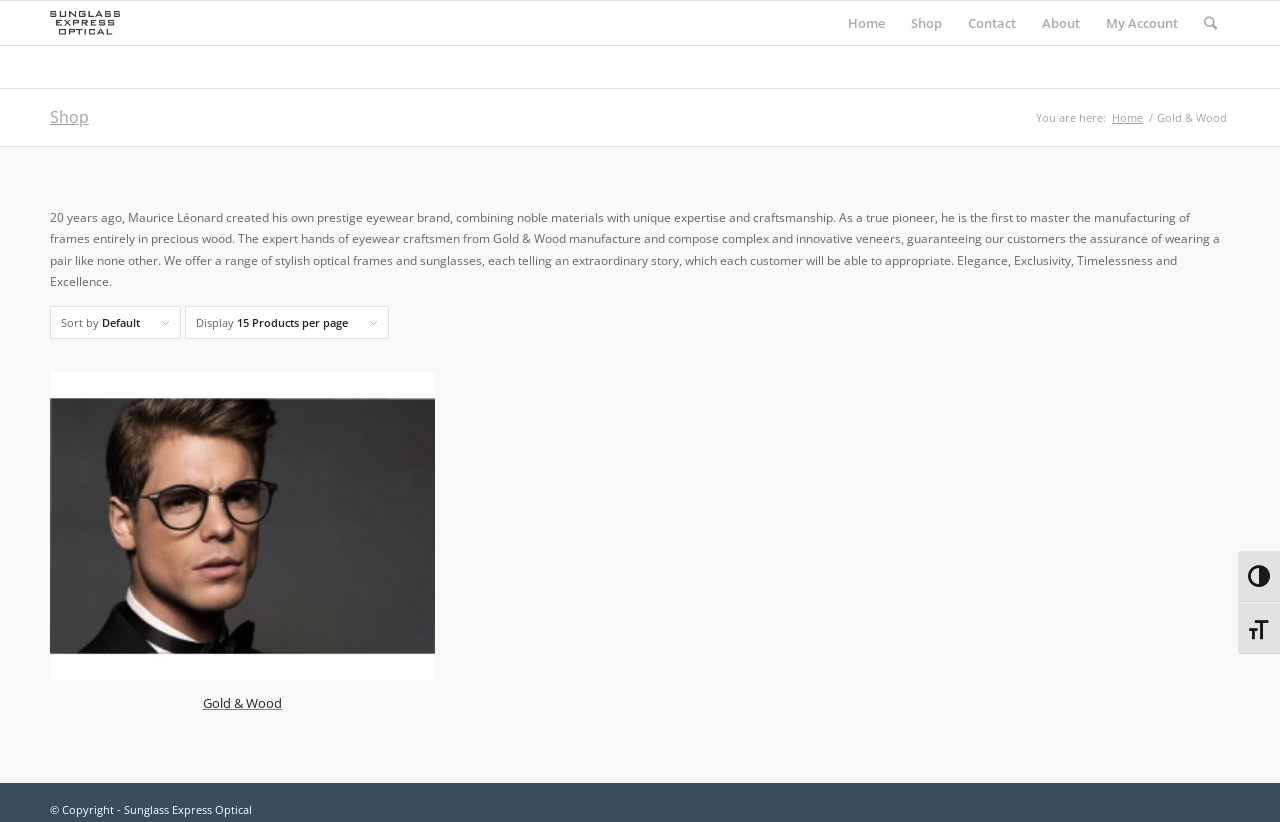Identify and provide the bounding box coordinates of the UI element described: "About". The coordinates should be formatted as [left, top, right, bottom], with each number being a float between 0 and 1.

[0.804, 0.001, 0.854, 0.055]